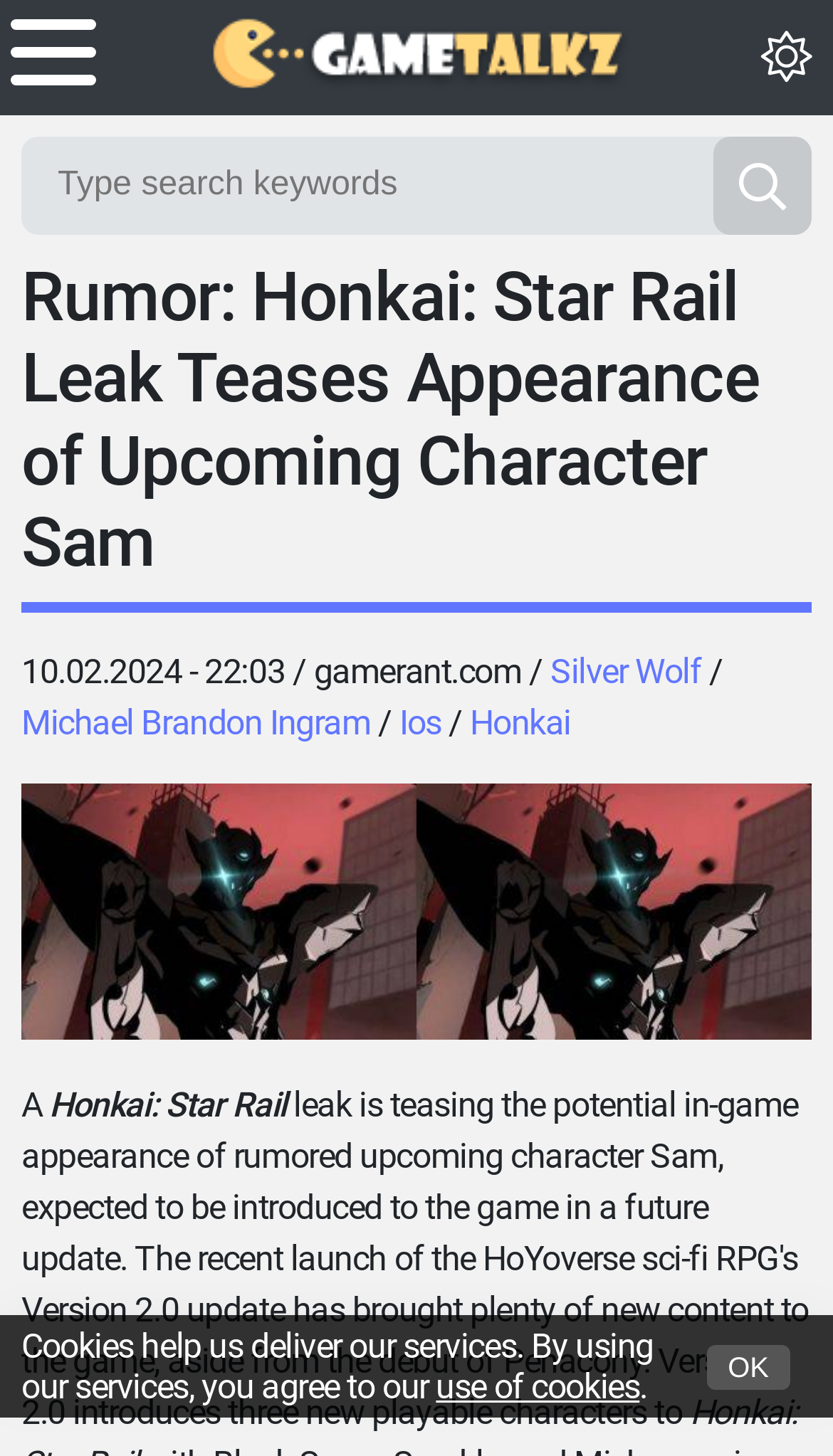Determine the bounding box coordinates of the element's region needed to click to follow the instruction: "Search for something". Provide these coordinates as four float numbers between 0 and 1, formatted as [left, top, right, bottom].

[0.026, 0.094, 0.974, 0.161]